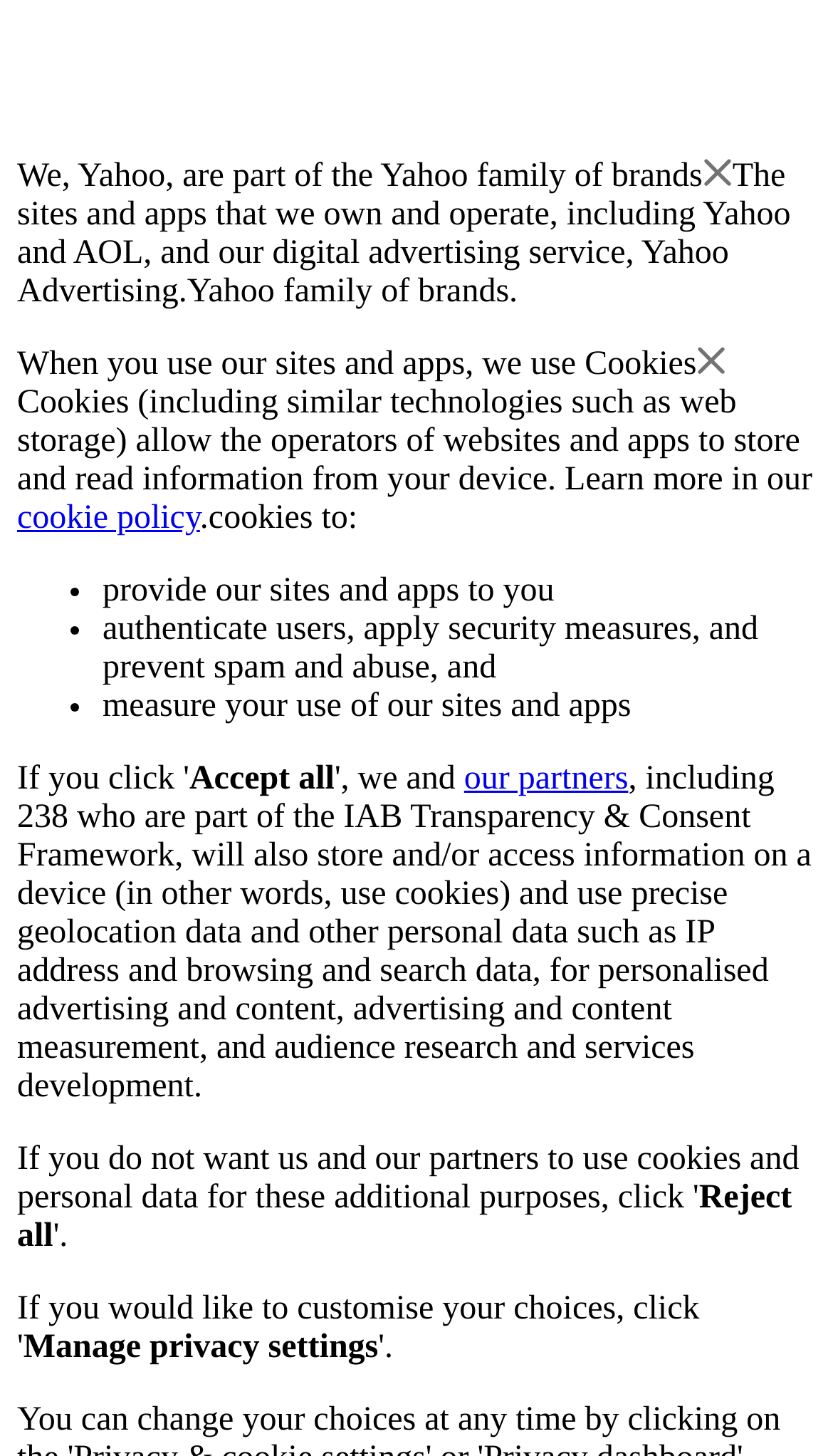Please respond to the question with a concise word or phrase:
What is the purpose of using cookies?

Provide sites and apps